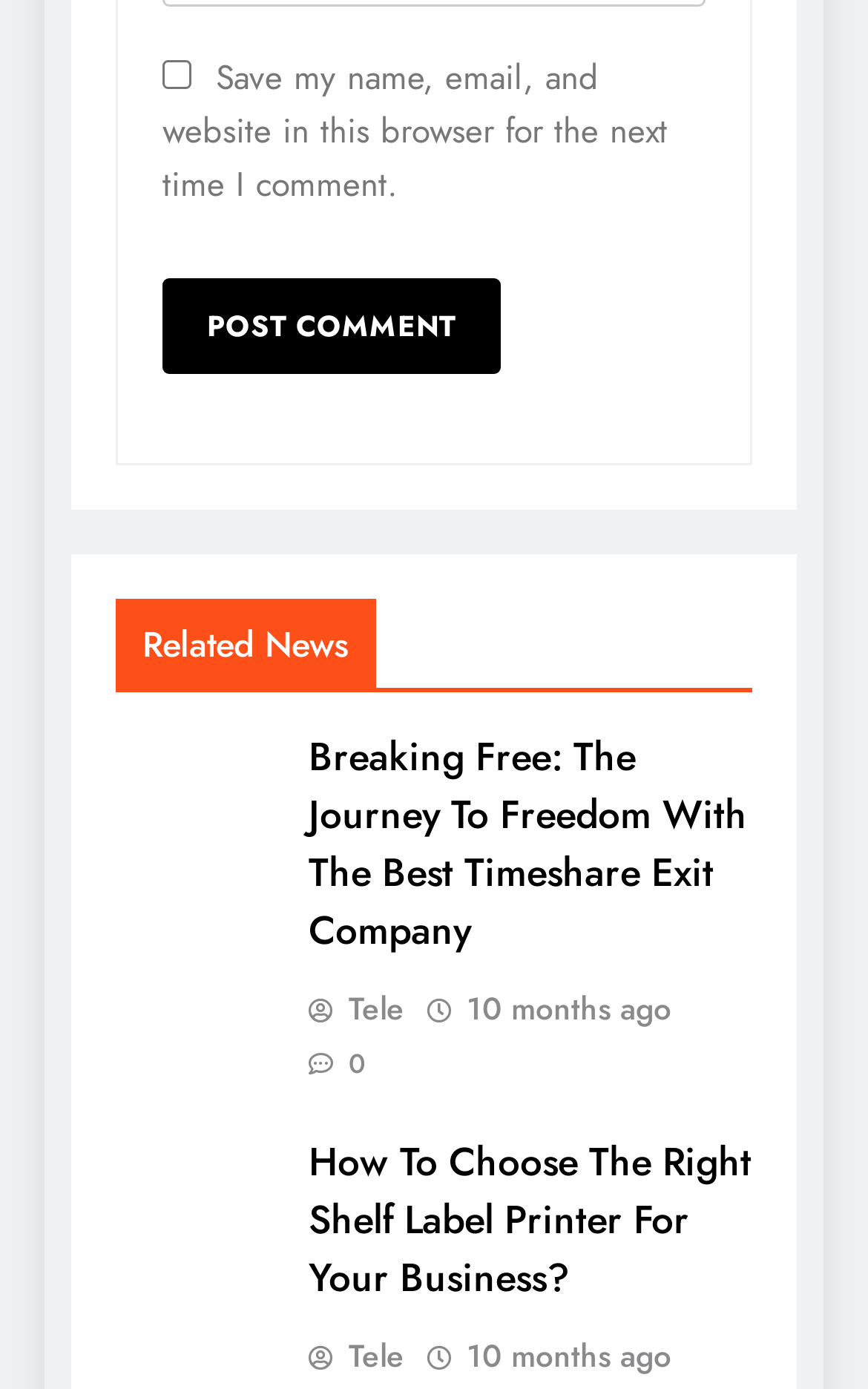Identify the bounding box coordinates of the section to be clicked to complete the task described by the following instruction: "Check the FAQs". The coordinates should be four float numbers between 0 and 1, formatted as [left, top, right, bottom].

None